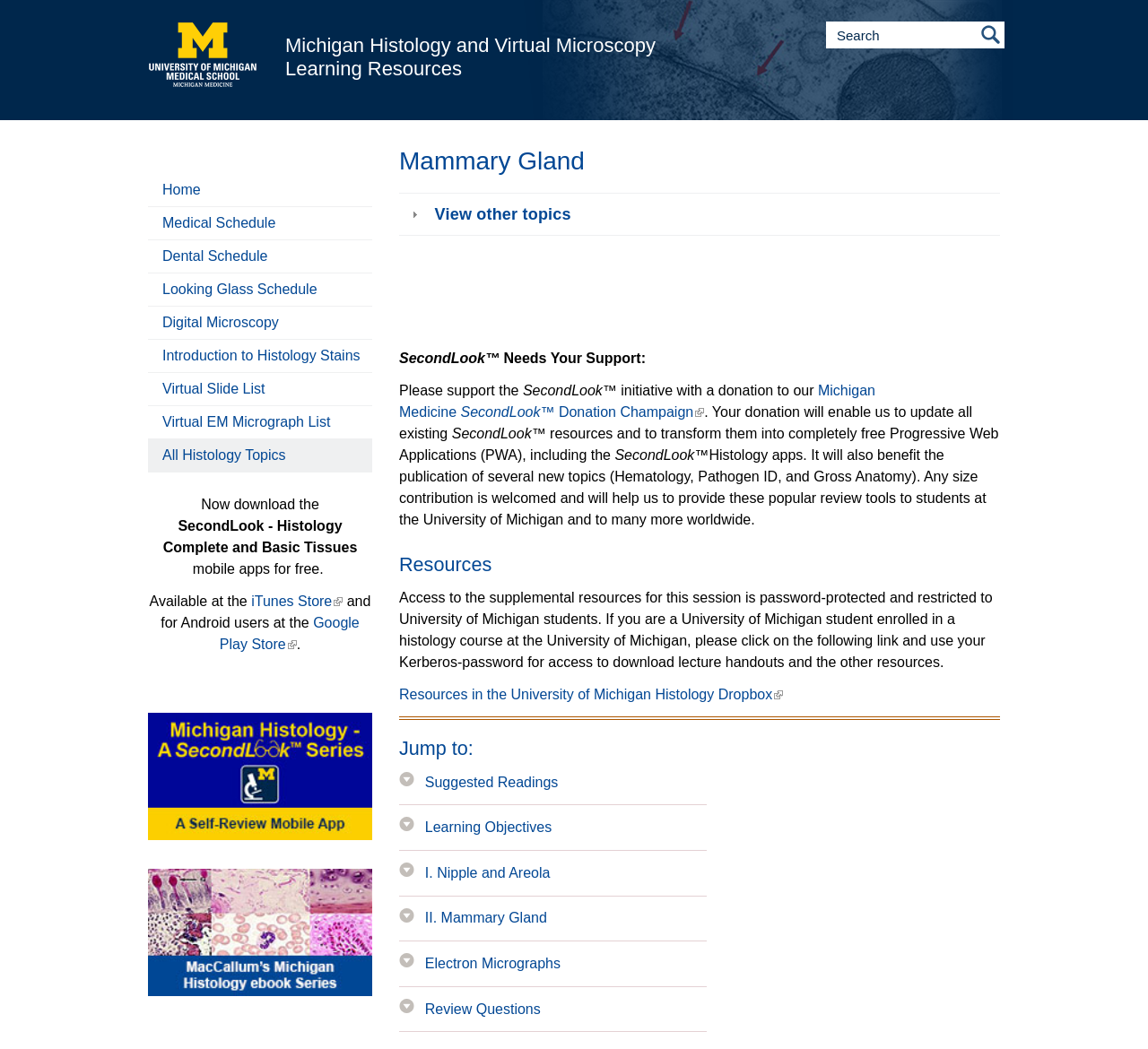Locate the bounding box coordinates of the area to click to fulfill this instruction: "View other topics". The bounding box should be presented as four float numbers between 0 and 1, in the order [left, top, right, bottom].

[0.348, 0.184, 0.871, 0.224]